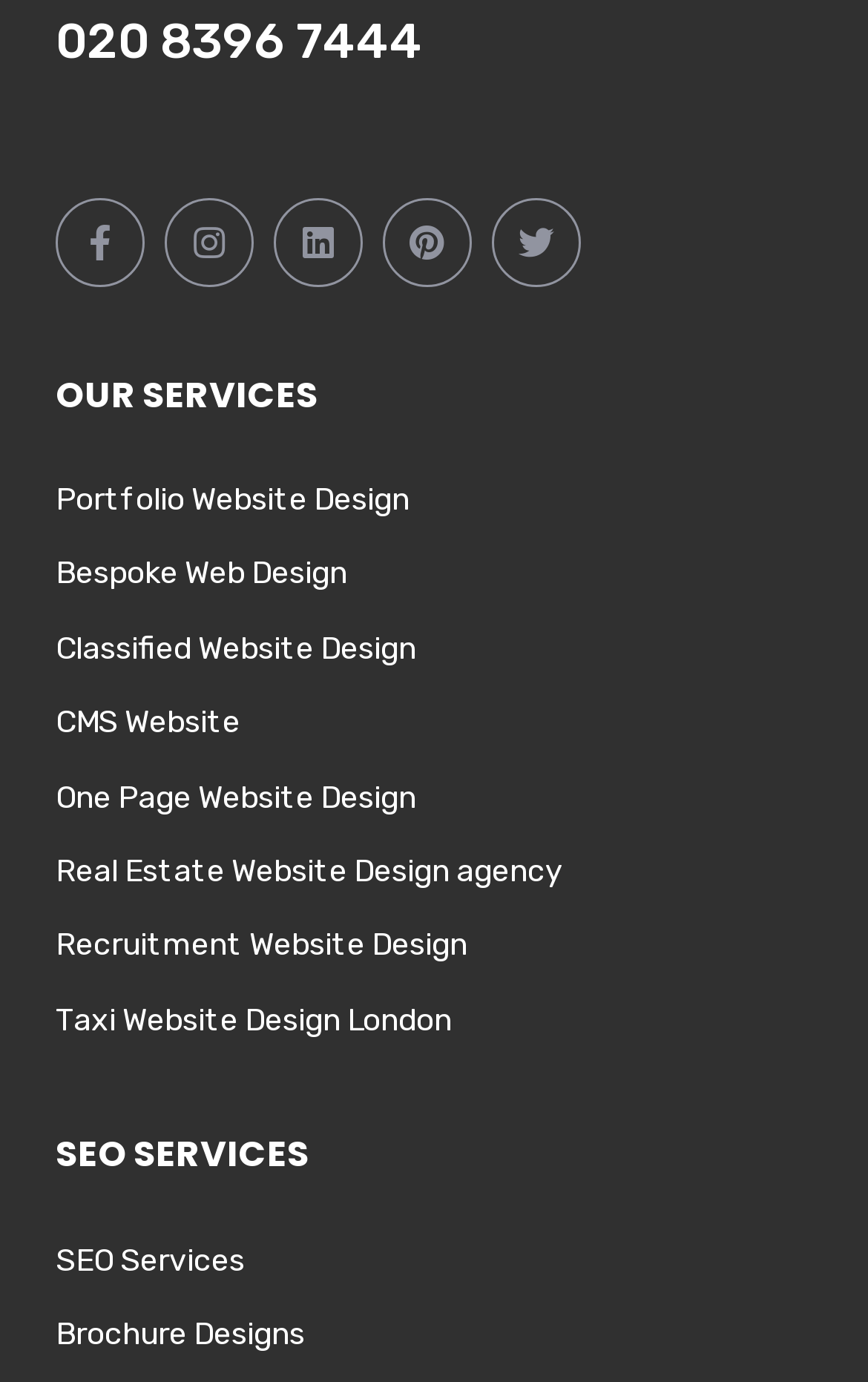How many categories of services are listed?
Utilize the image to construct a detailed and well-explained answer.

I counted the number of headings that categorize services, which are 'OUR SERVICES' and 'SEO SERVICES'. There are 2 categories in total.